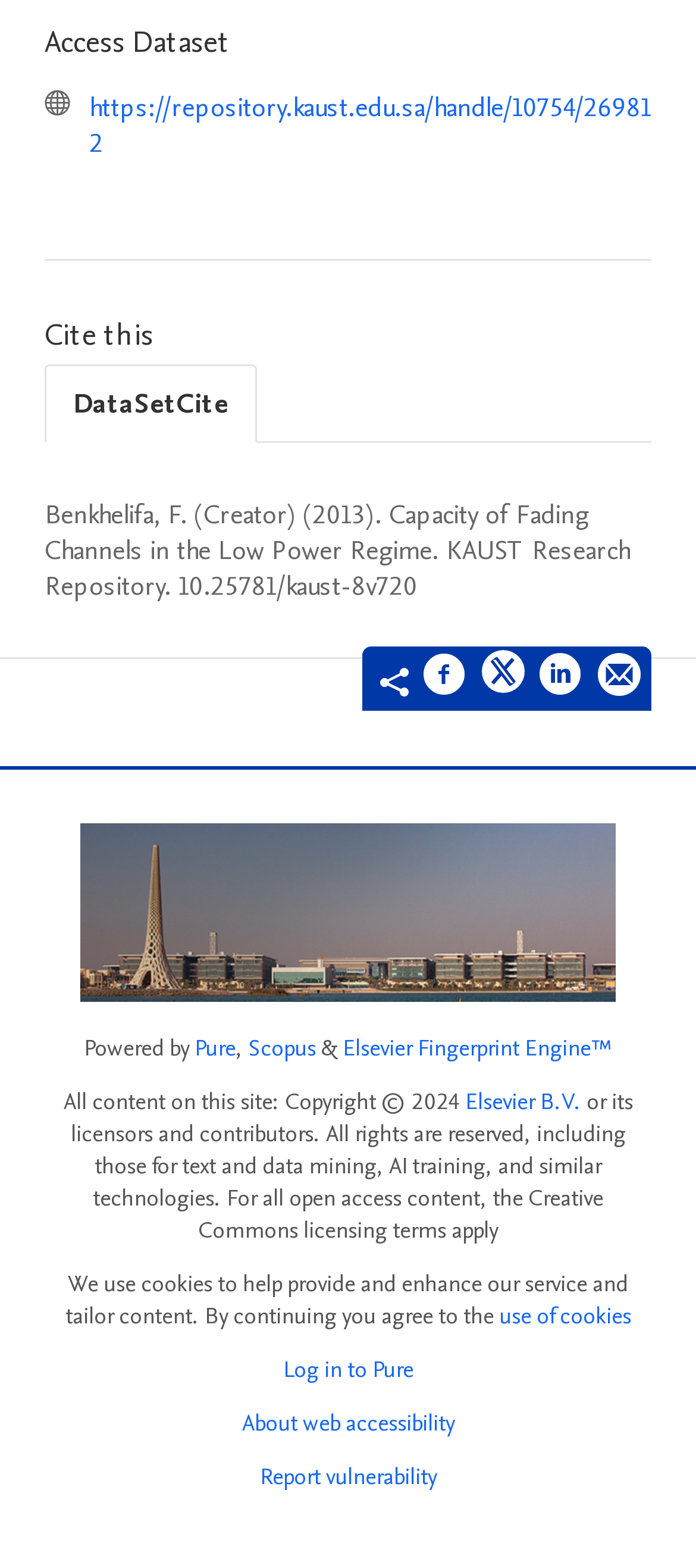Show me the bounding box coordinates of the clickable region to achieve the task as per the instruction: "Report vulnerability".

[0.373, 0.932, 0.627, 0.952]